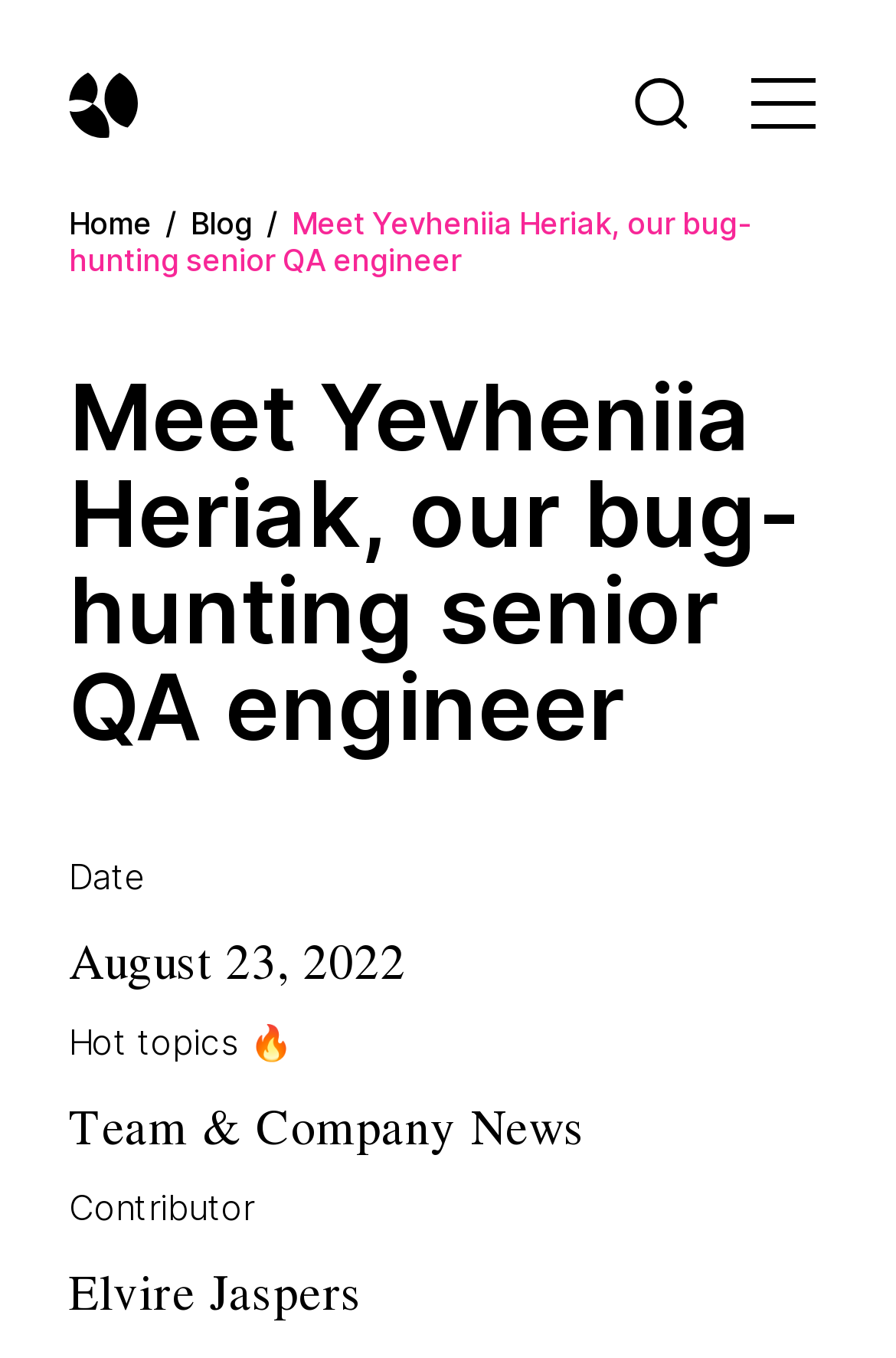What is the name of the bug-hunting senior QA engineer?
Based on the screenshot, answer the question with a single word or phrase.

Yevheniia Heriak